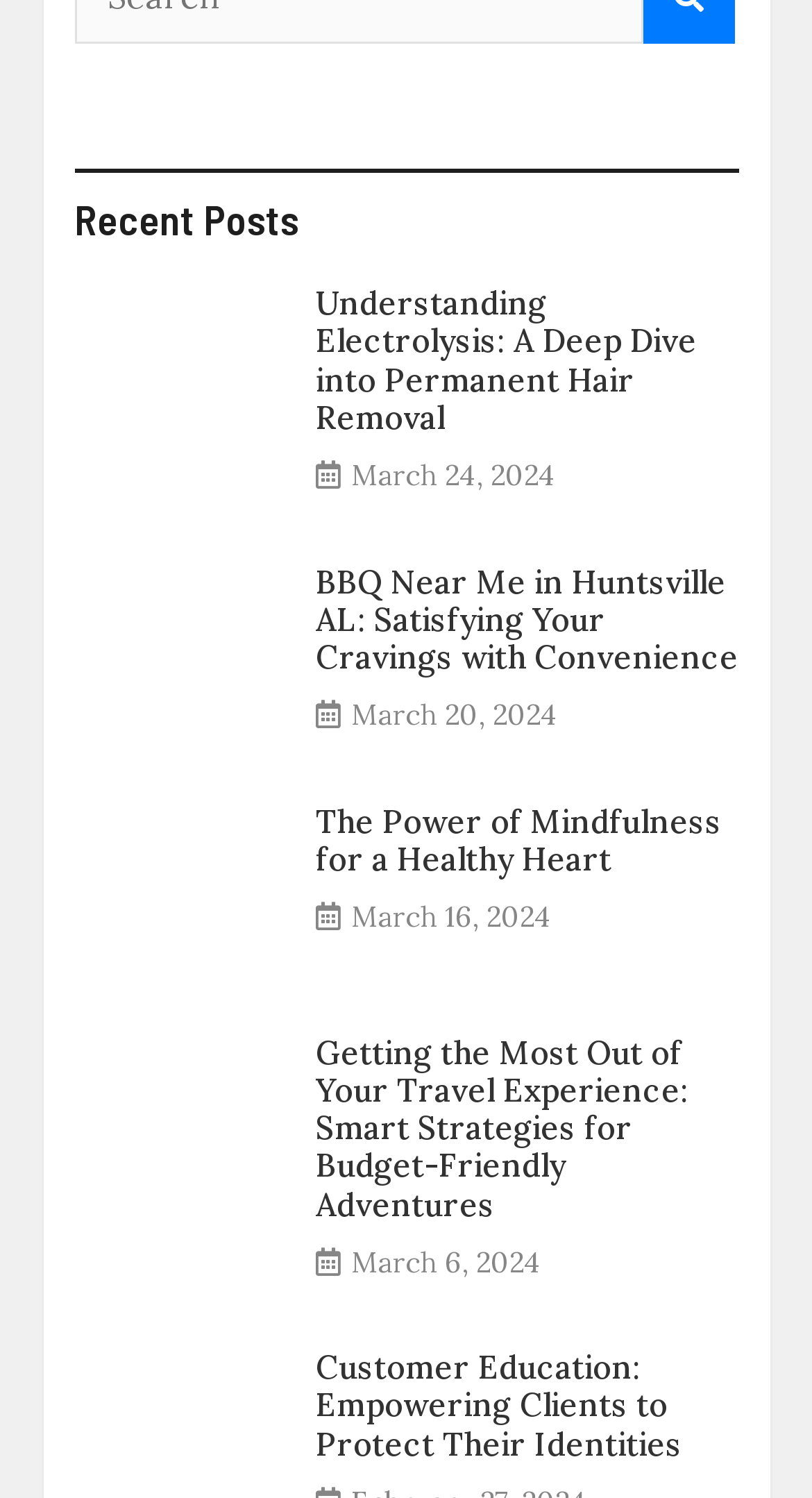Kindly determine the bounding box coordinates of the area that needs to be clicked to fulfill this instruction: "check the travel experience article".

[0.388, 0.69, 0.909, 0.817]